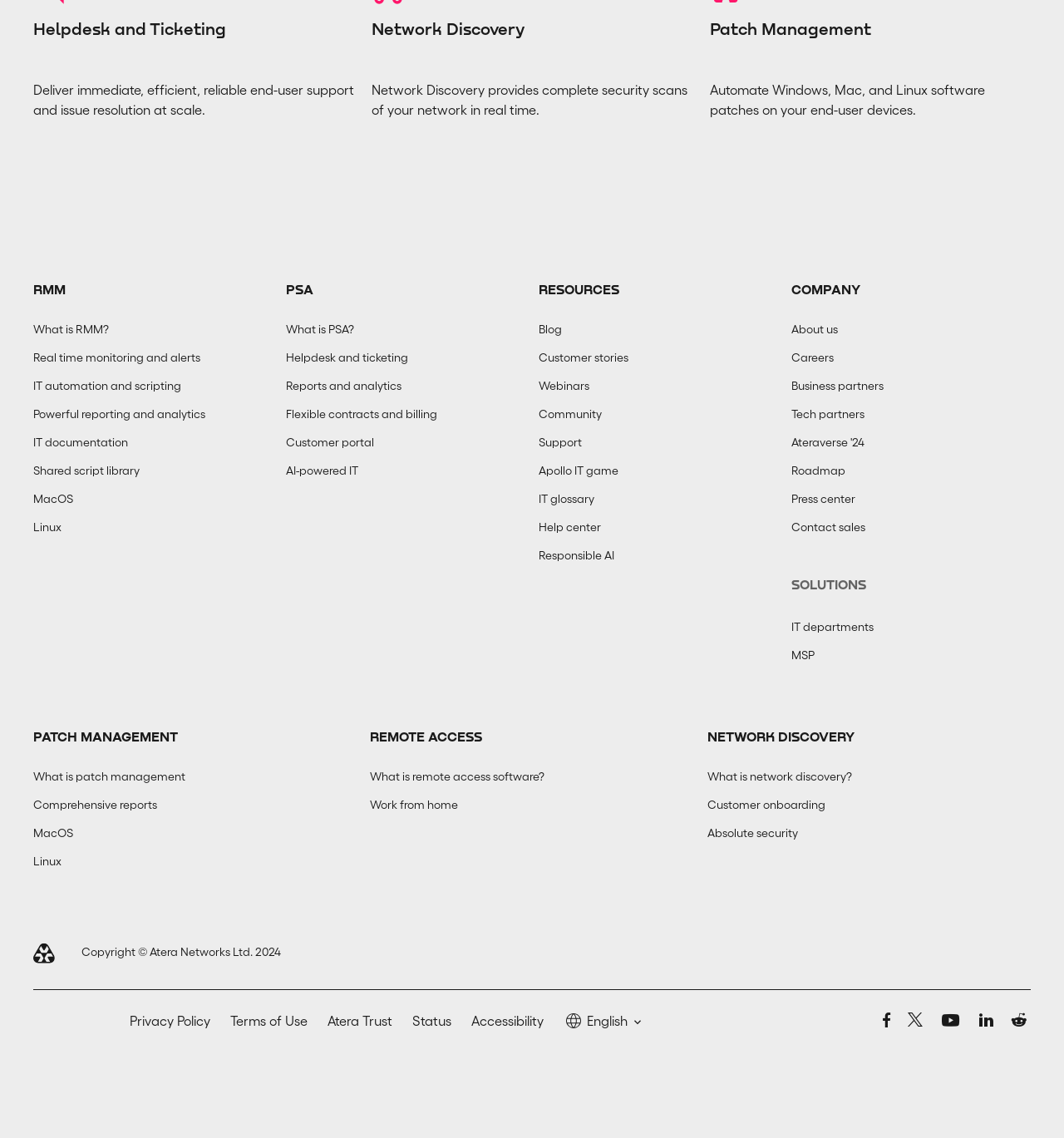What is the last link in the COMPANY section?
Refer to the screenshot and respond with a concise word or phrase.

Contact sales